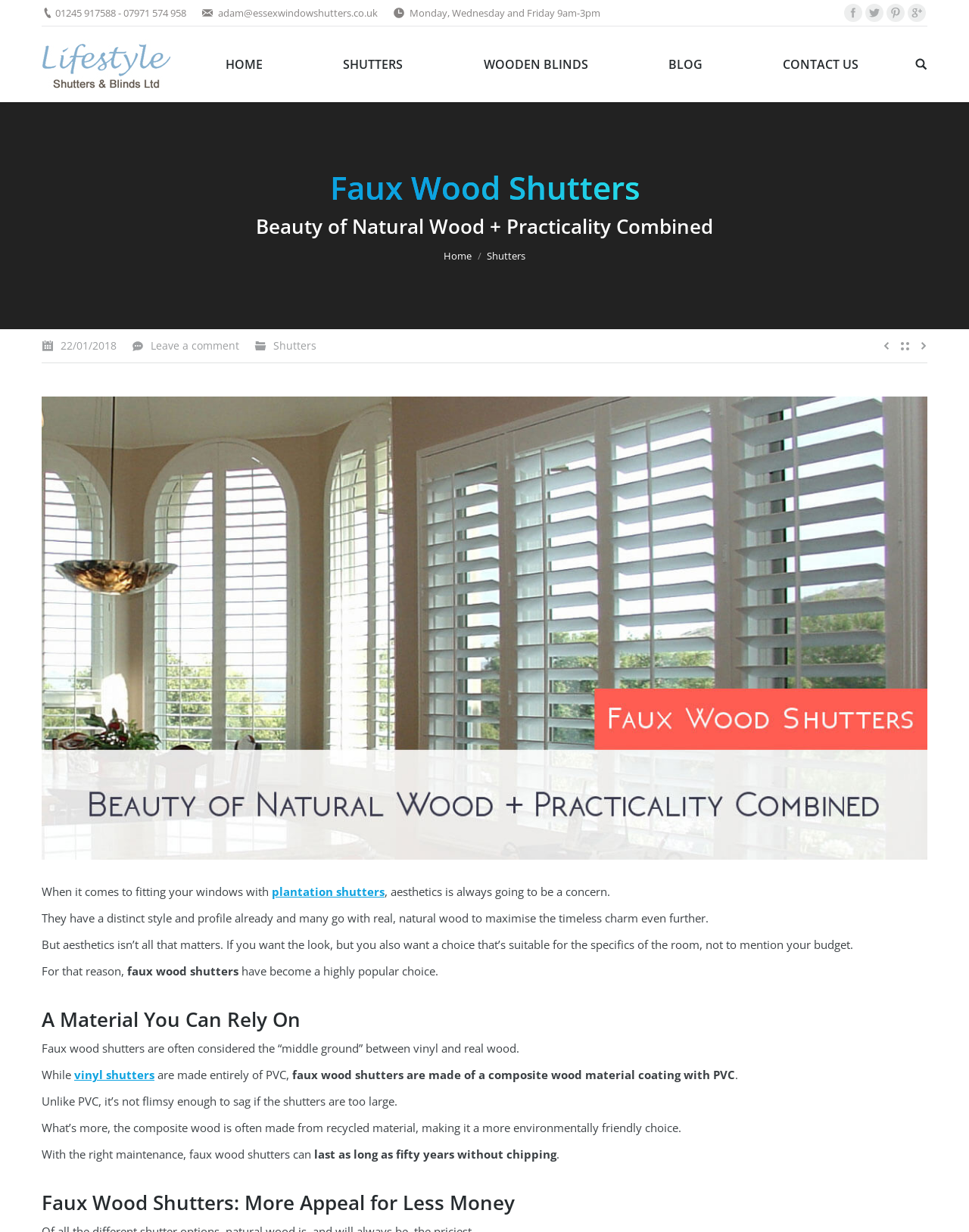Using the provided description March 26, 2020, find the bounding box coordinates for the UI element. Provide the coordinates in (top-left x, top-left y, bottom-right x, bottom-right y) format, ensuring all values are between 0 and 1.

None